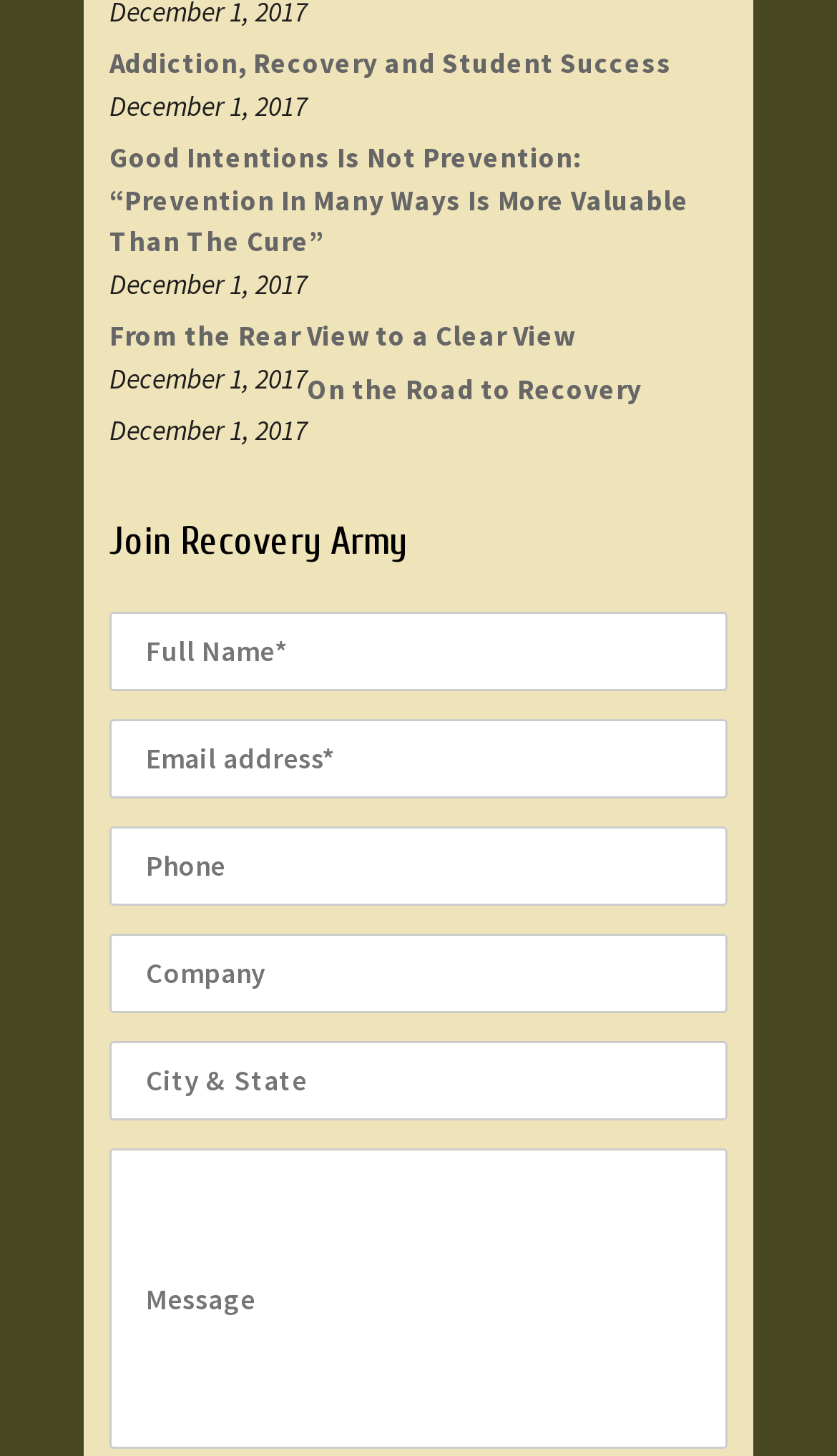Extract the bounding box coordinates for the UI element described as: "aria-label="phone" name="phone" placeholder="Phone"".

[0.131, 0.568, 0.869, 0.622]